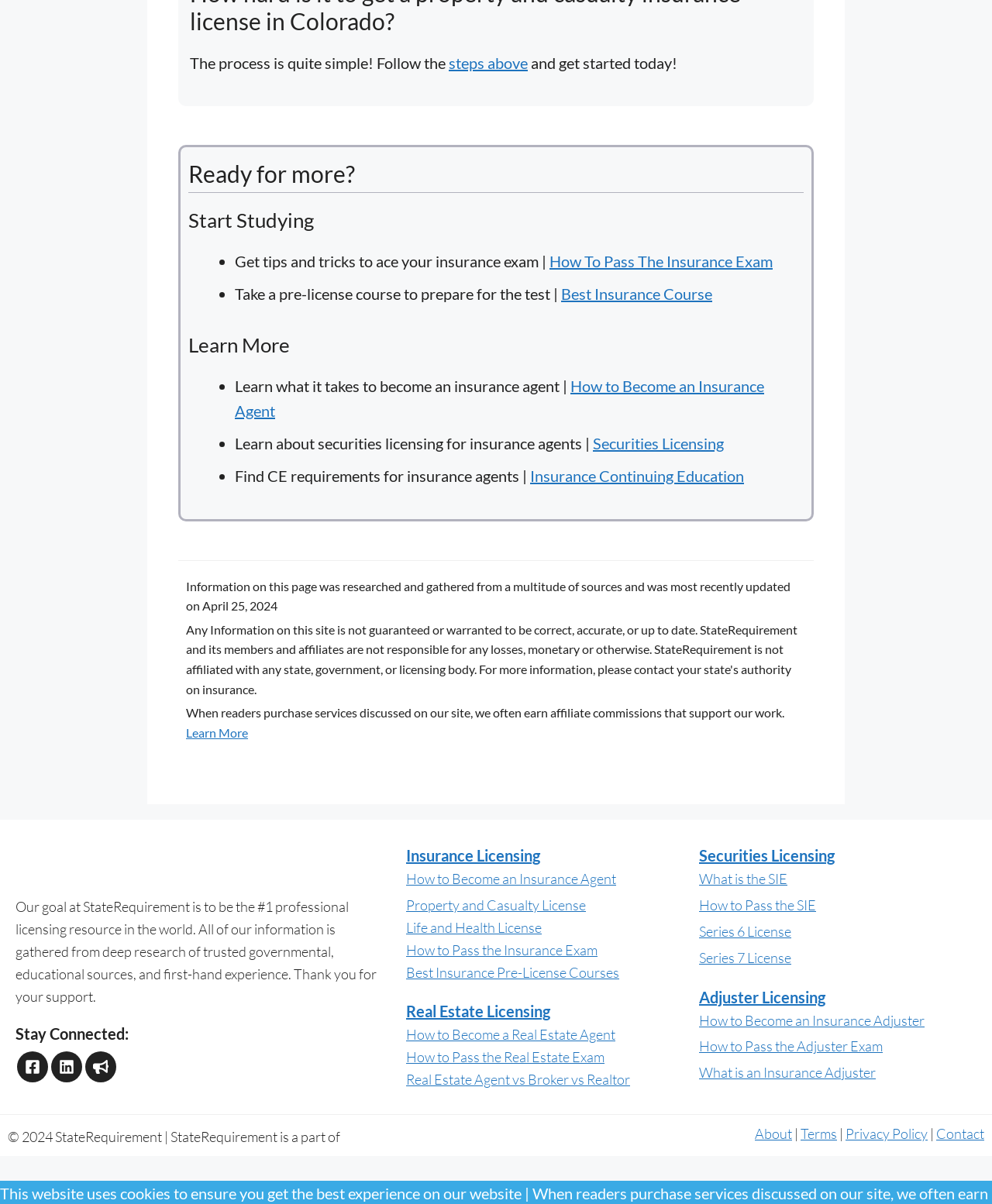How can I become an insurance agent?
From the screenshot, provide a brief answer in one word or phrase.

Take a pre-license course